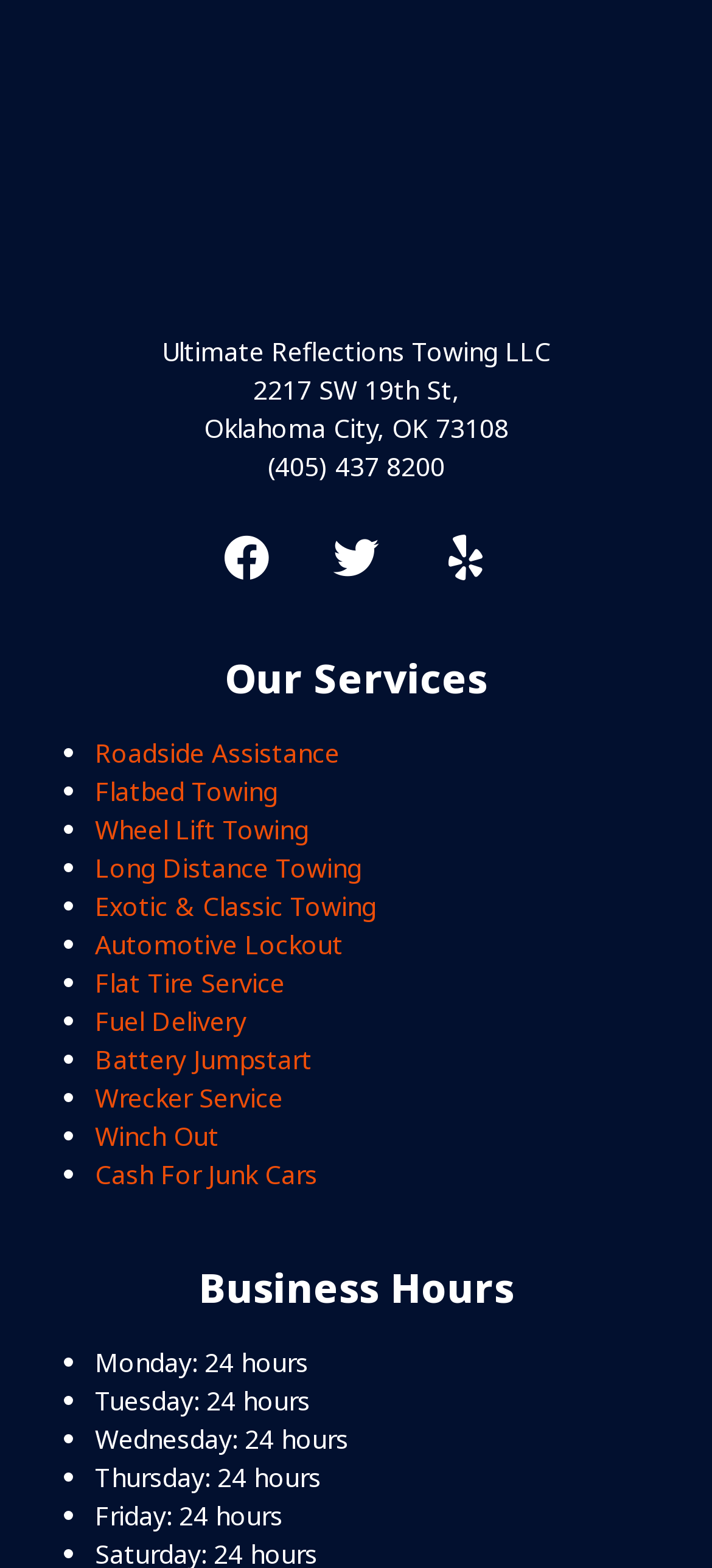Based on the image, please respond to the question with as much detail as possible:
What services does the company offer?

The services offered by the company can be found in the list of links below the 'Our Services' heading. The list includes services such as Roadside Assistance, Flatbed Towing, Wheel Lift Towing, and more.